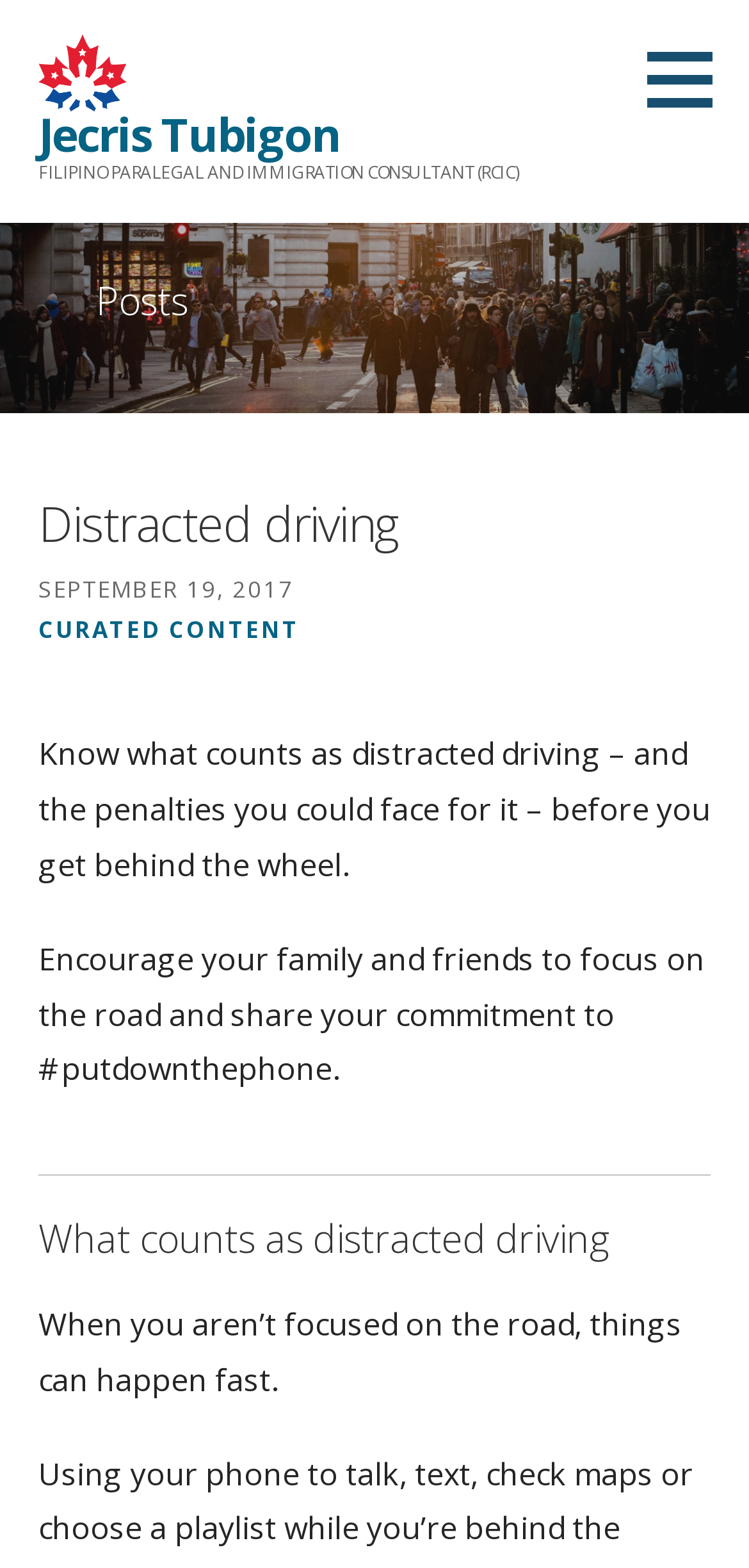What is the profession of Jecris Tubigon?
Look at the screenshot and give a one-word or phrase answer.

Filipino paralegal and immigration consultant